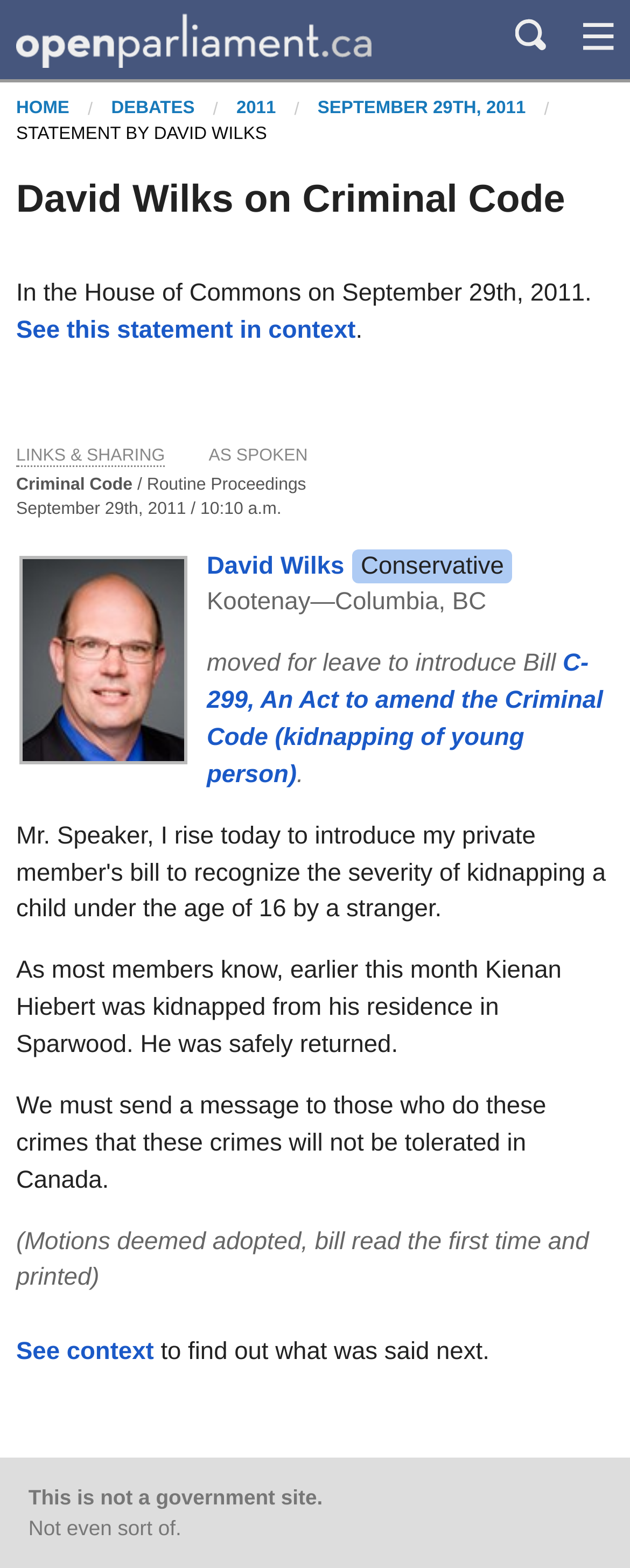What is the topic of the statement made by David Wilks?
Answer the question with a single word or phrase, referring to the image.

Criminal Code